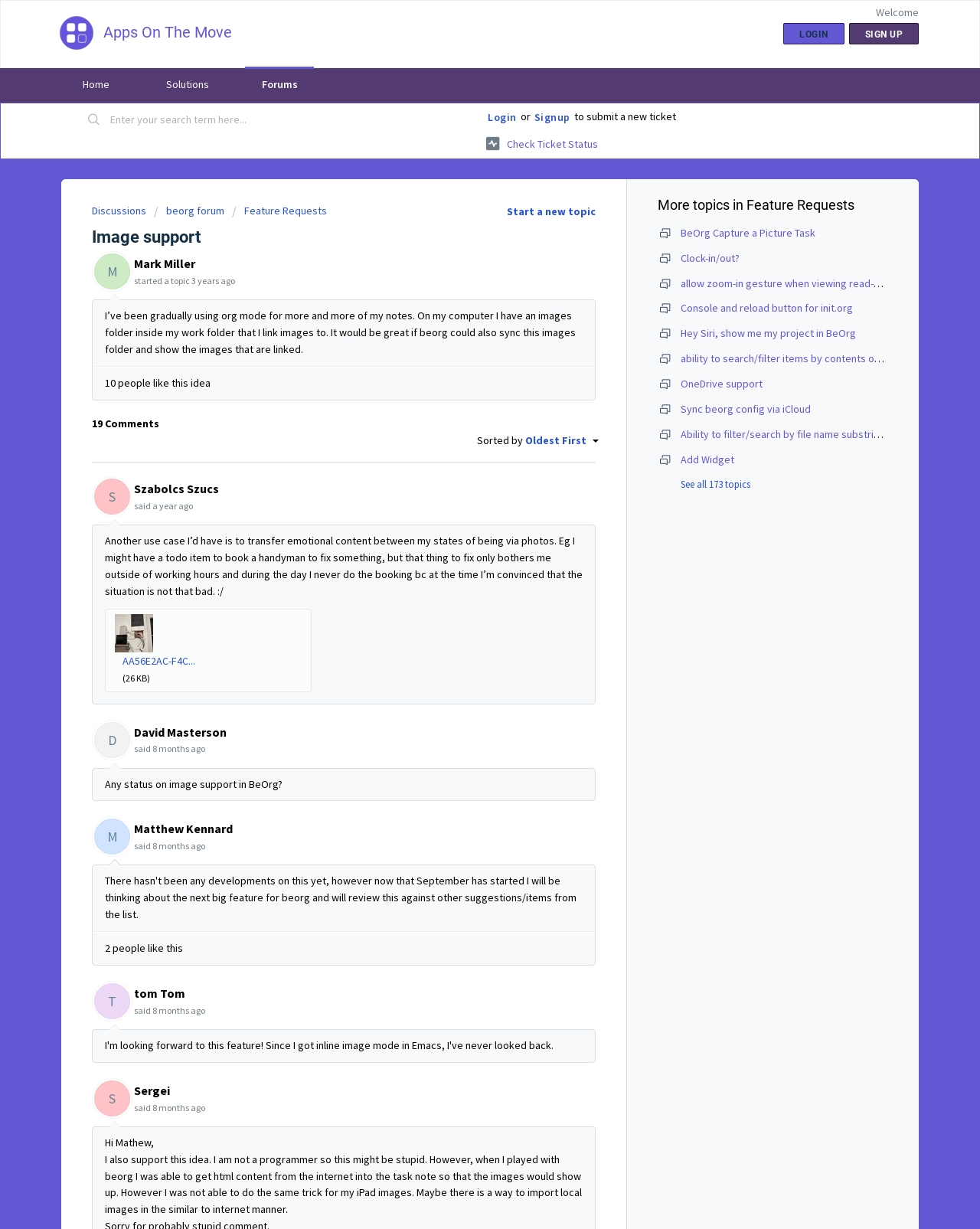What is the topic of the original post?
Could you please answer the question thoroughly and with as much detail as possible?

The topic of the original post can be found in the heading element that says 'Image support'. This is the main topic of discussion on this webpage.